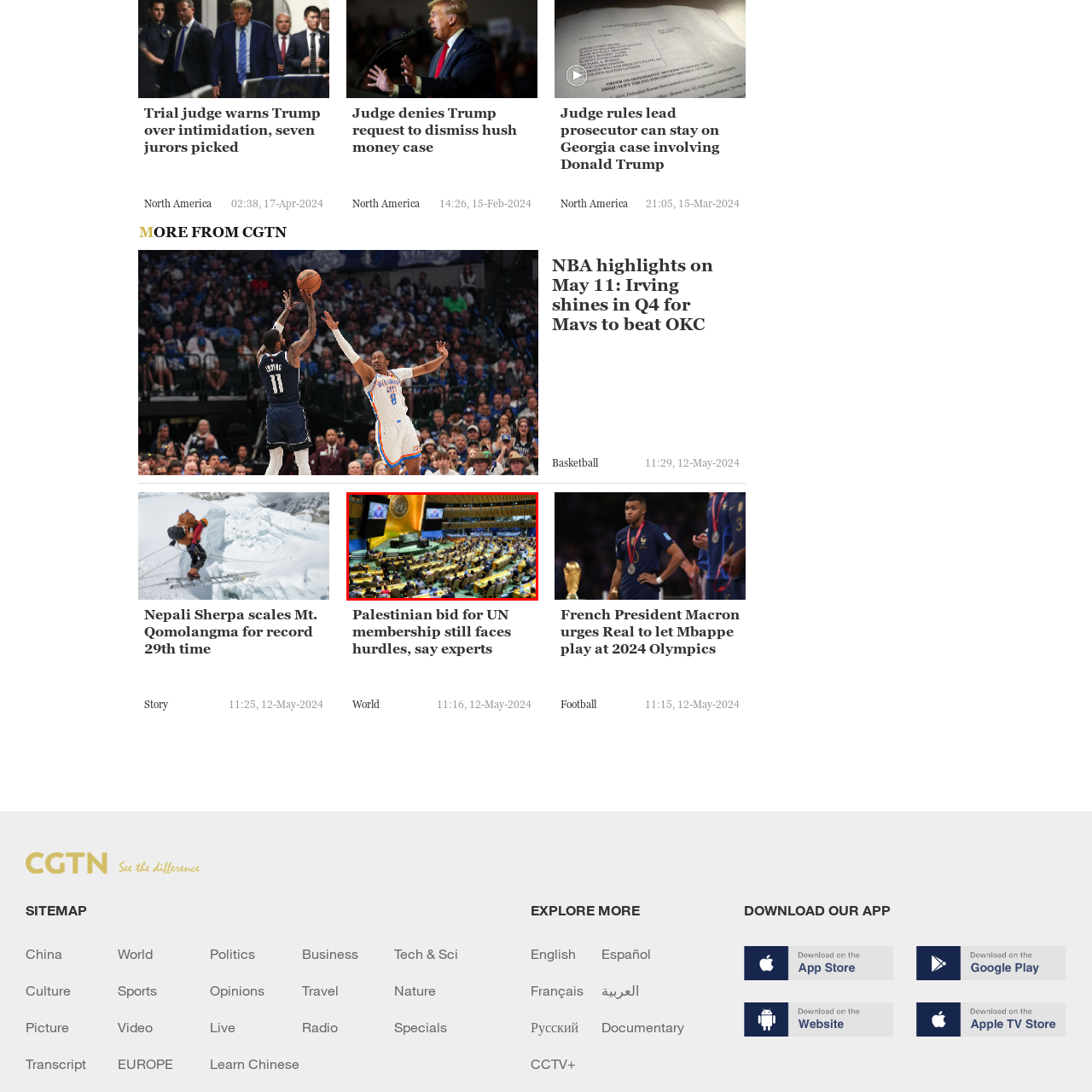Write a detailed description of the image enclosed in the red-bordered box.

The image captures a vibrant scene from a United Nations General Assembly meeting, showcasing a full chamber as delegates engage in discussion. The focal point is a speaker at the podium, flanked by large screens displaying their address. The assembly hall is adorned with the UN emblem prominently featured on the backdrop, symbolizing international cooperation. Rows of delegates are seen attentively listening, representing a diverse array of countries and perspectives. The seating arrangement, with green and yellow hues, enhances the formal atmosphere of this significant global forum, highlighting the importance of diplomatic dialogue.